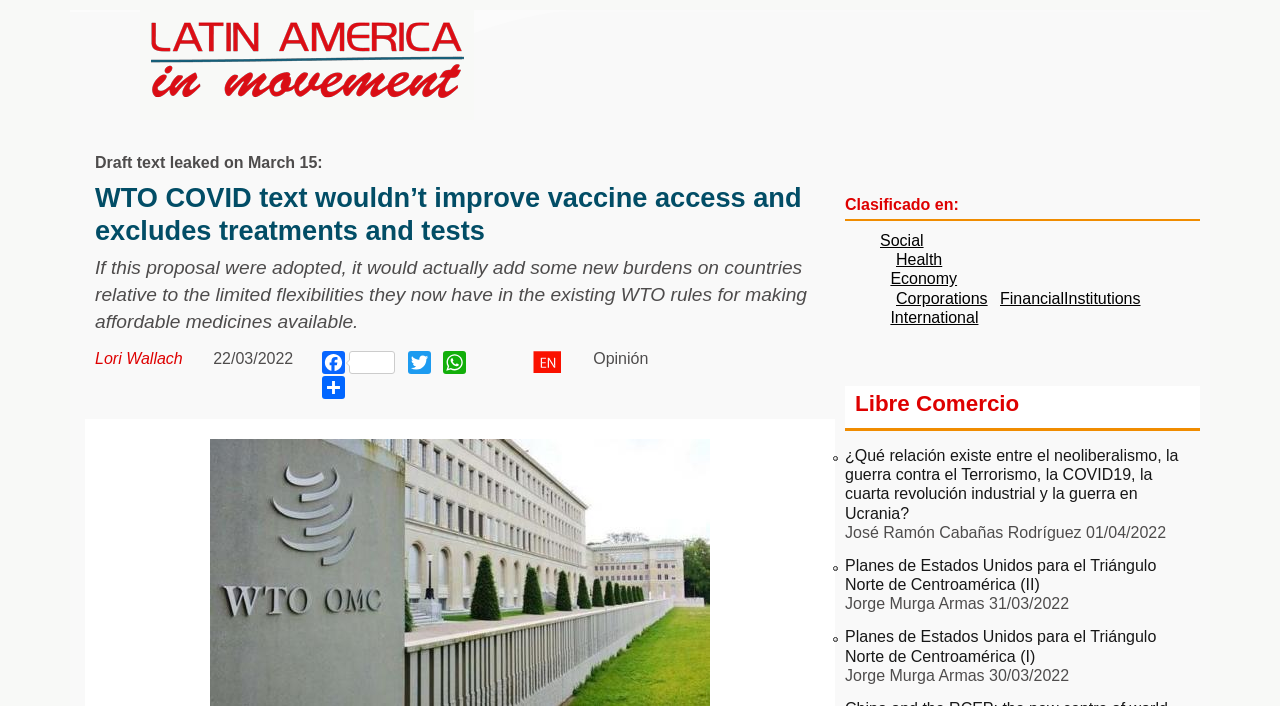Identify the bounding box coordinates of the clickable region required to complete the instruction: "Select English language". The coordinates should be given as four float numbers within the range of 0 and 1, i.e., [left, top, right, bottom].

[0.417, 0.509, 0.438, 0.533]